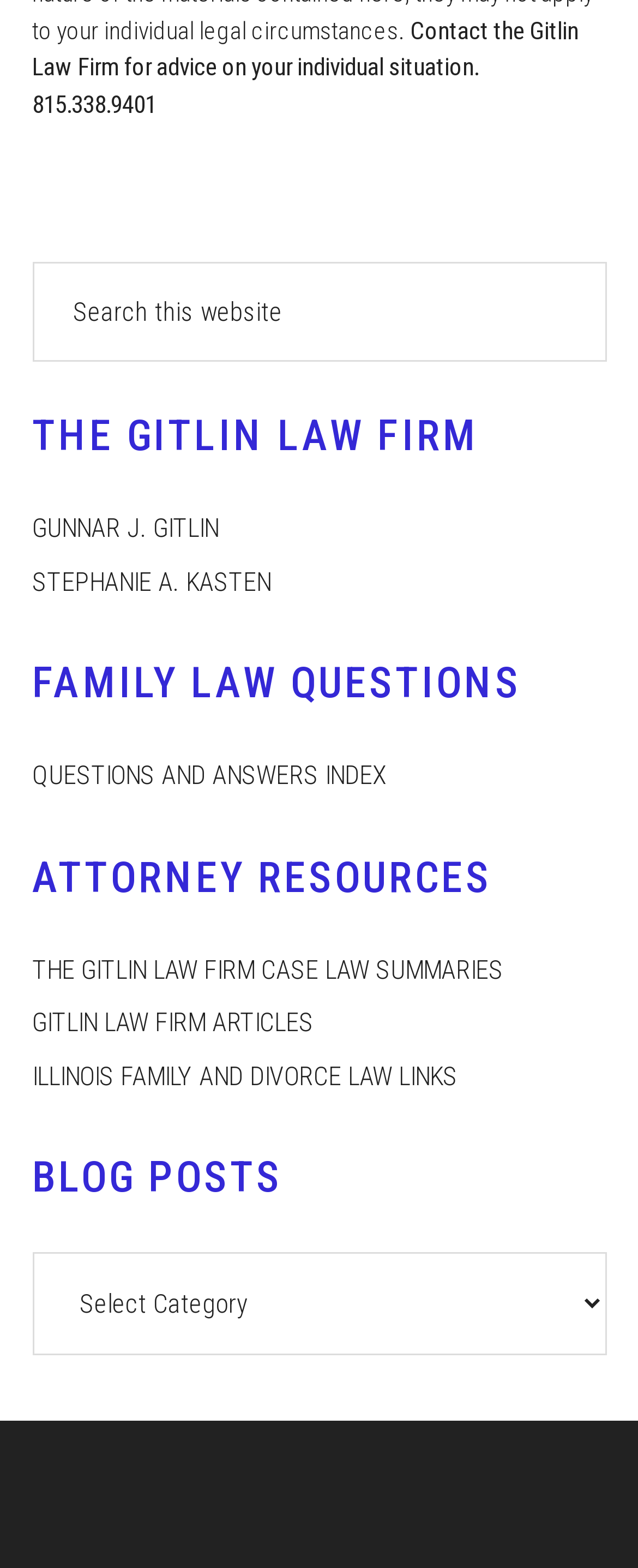Please identify the bounding box coordinates of the element's region that needs to be clicked to fulfill the following instruction: "select a blog post". The bounding box coordinates should consist of four float numbers between 0 and 1, i.e., [left, top, right, bottom].

[0.05, 0.799, 0.95, 0.865]